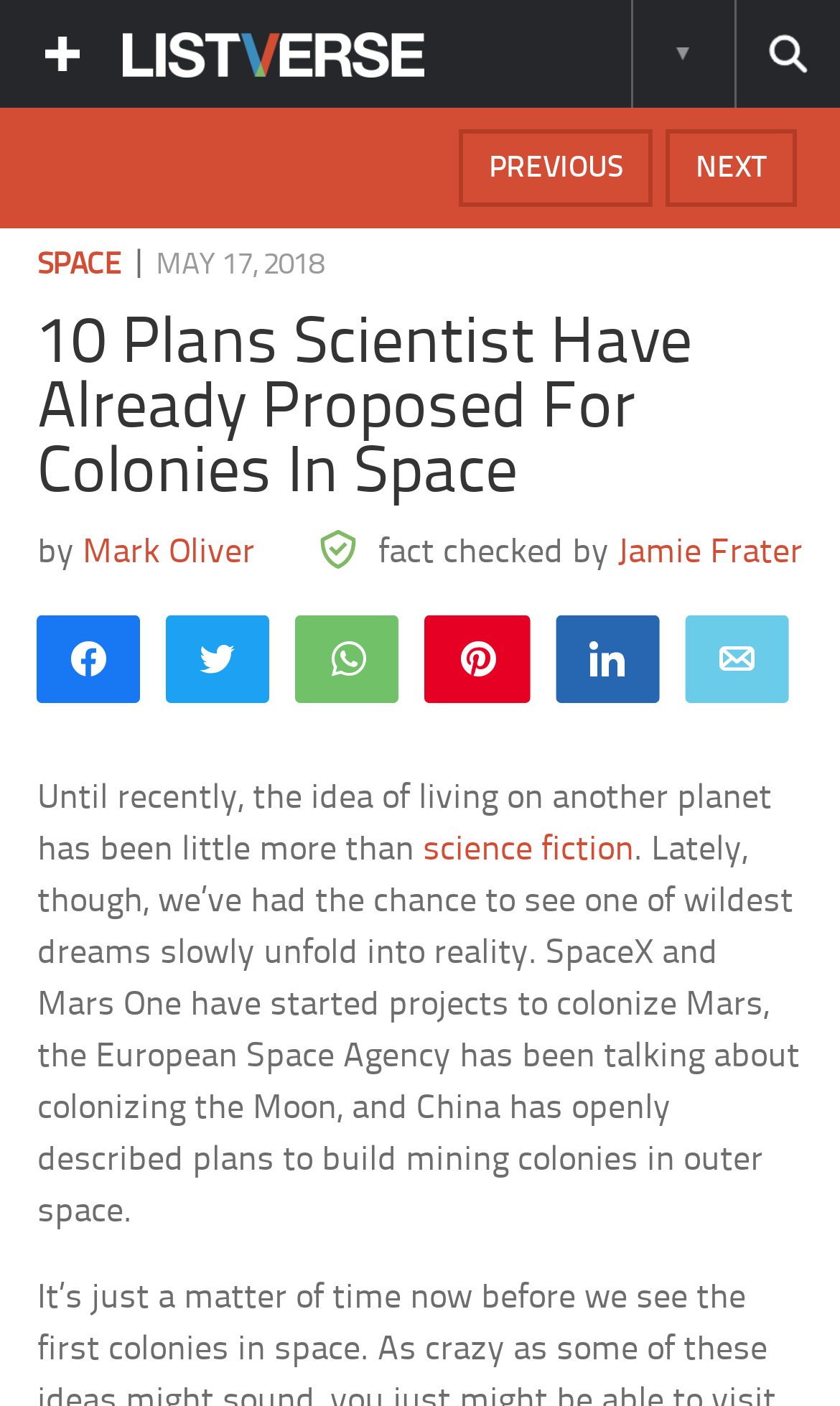Find the headline of the webpage and generate its text content.

10 Plans Scientist Have Already Proposed For Colonies In Space